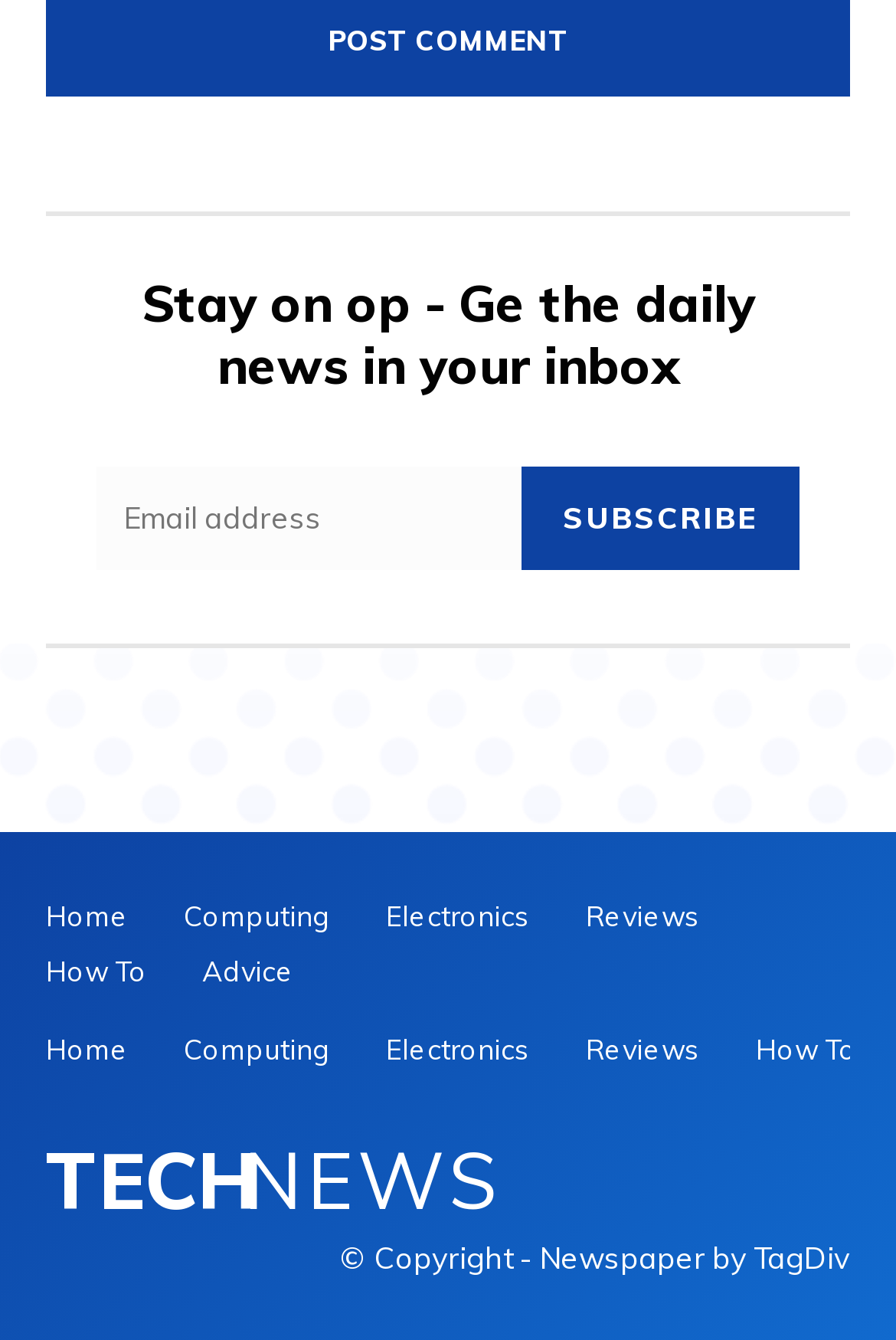Consider the image and give a detailed and elaborate answer to the question: 
What is the function of the 'SUBSCRIBE' button?

The 'SUBSCRIBE' button is located next to the 'email' textbox, suggesting that it is used to submit the email address and complete the subscription process.